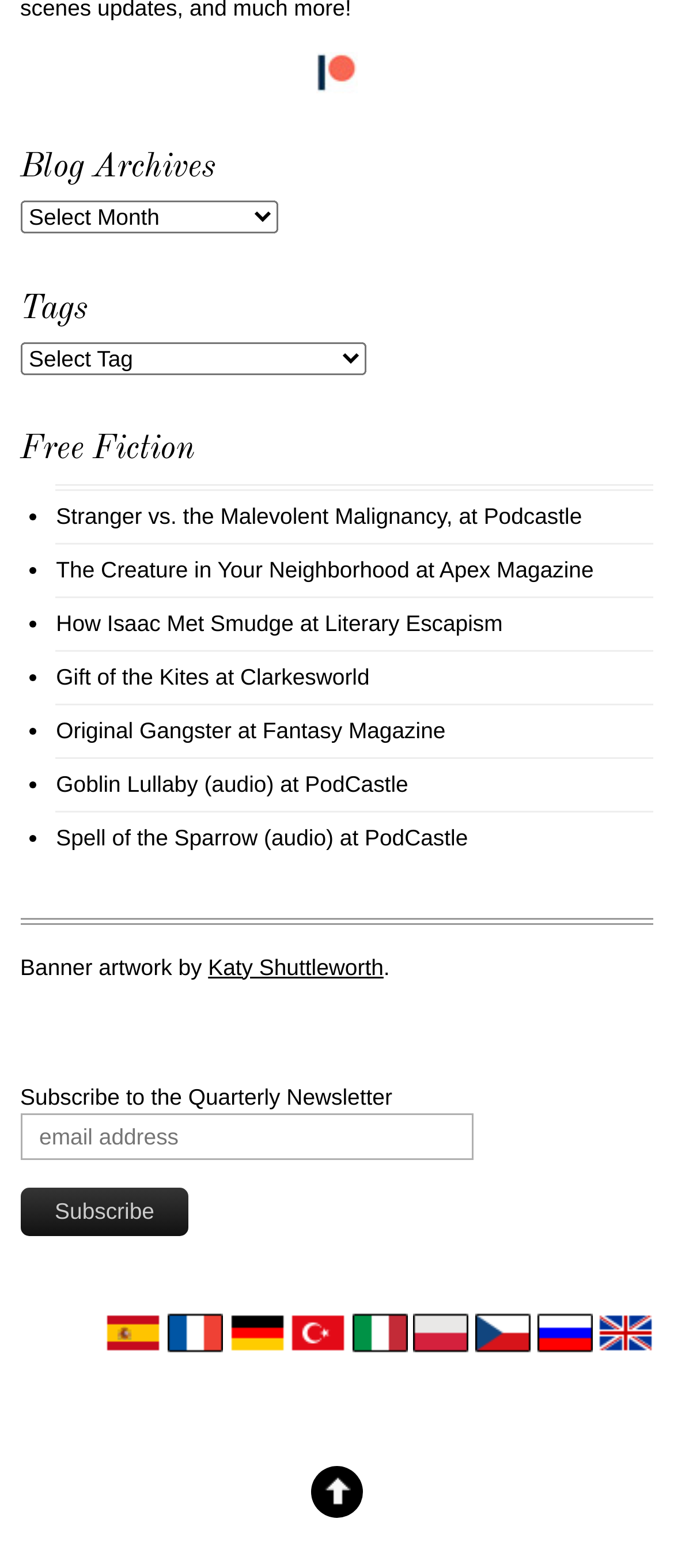Show me the bounding box coordinates of the clickable region to achieve the task as per the instruction: "Subscribe to the Quarterly Newsletter".

[0.03, 0.71, 0.702, 0.74]